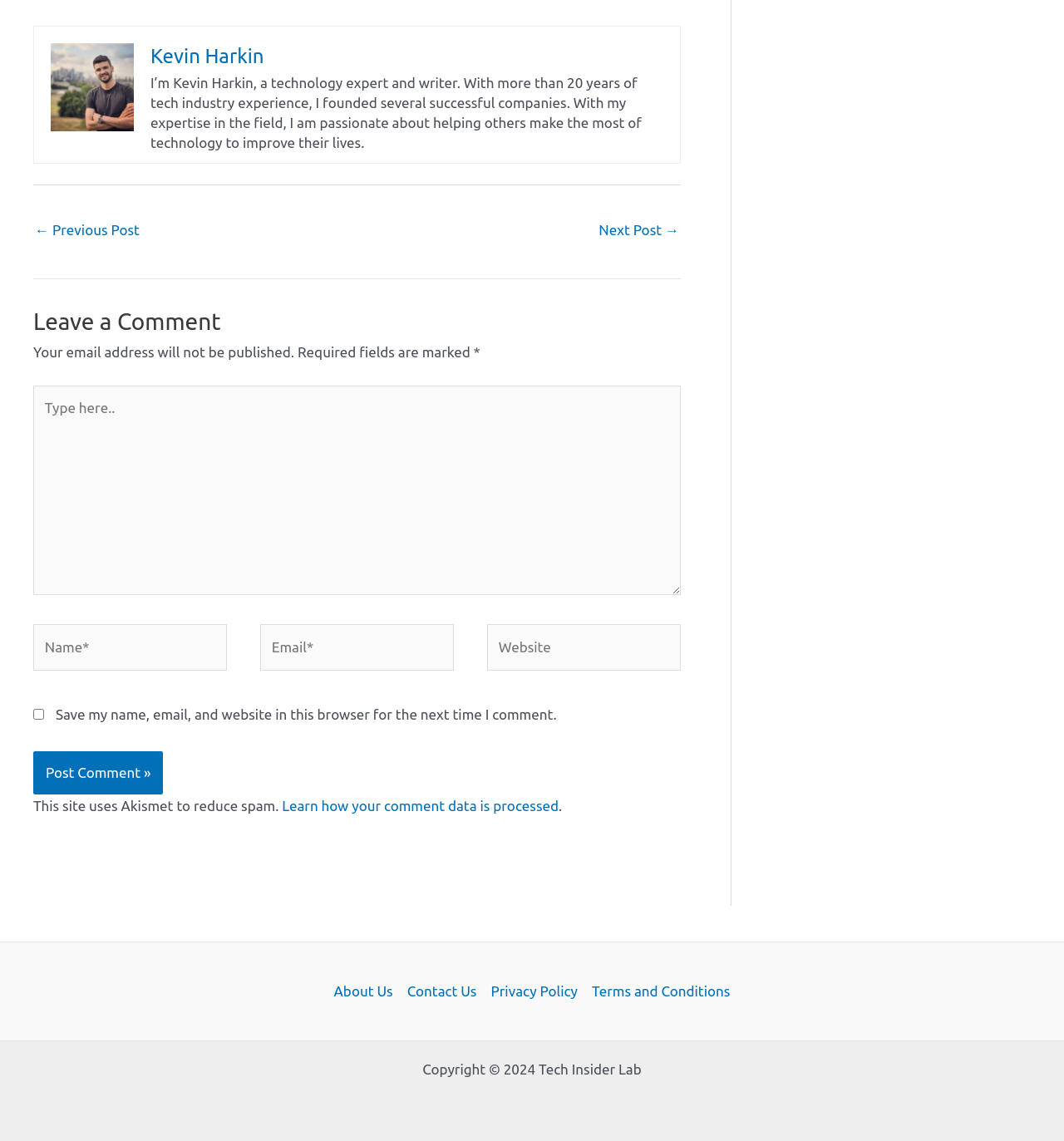Predict the bounding box of the UI element that fits this description: "Contact Us".

[0.376, 0.858, 0.455, 0.879]